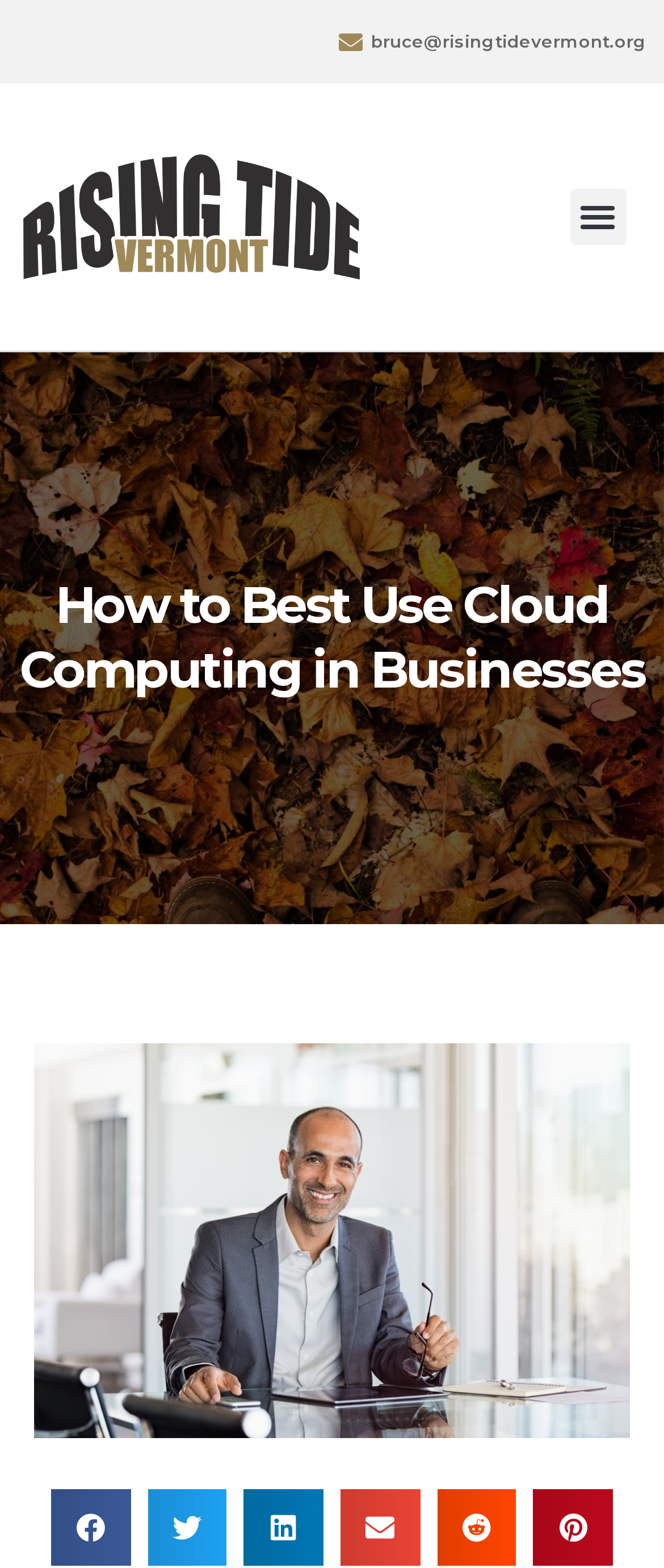Given the webpage screenshot, identify the bounding box of the UI element that matches this description: "aria-label="Share on reddit"".

[0.658, 0.95, 0.778, 0.999]